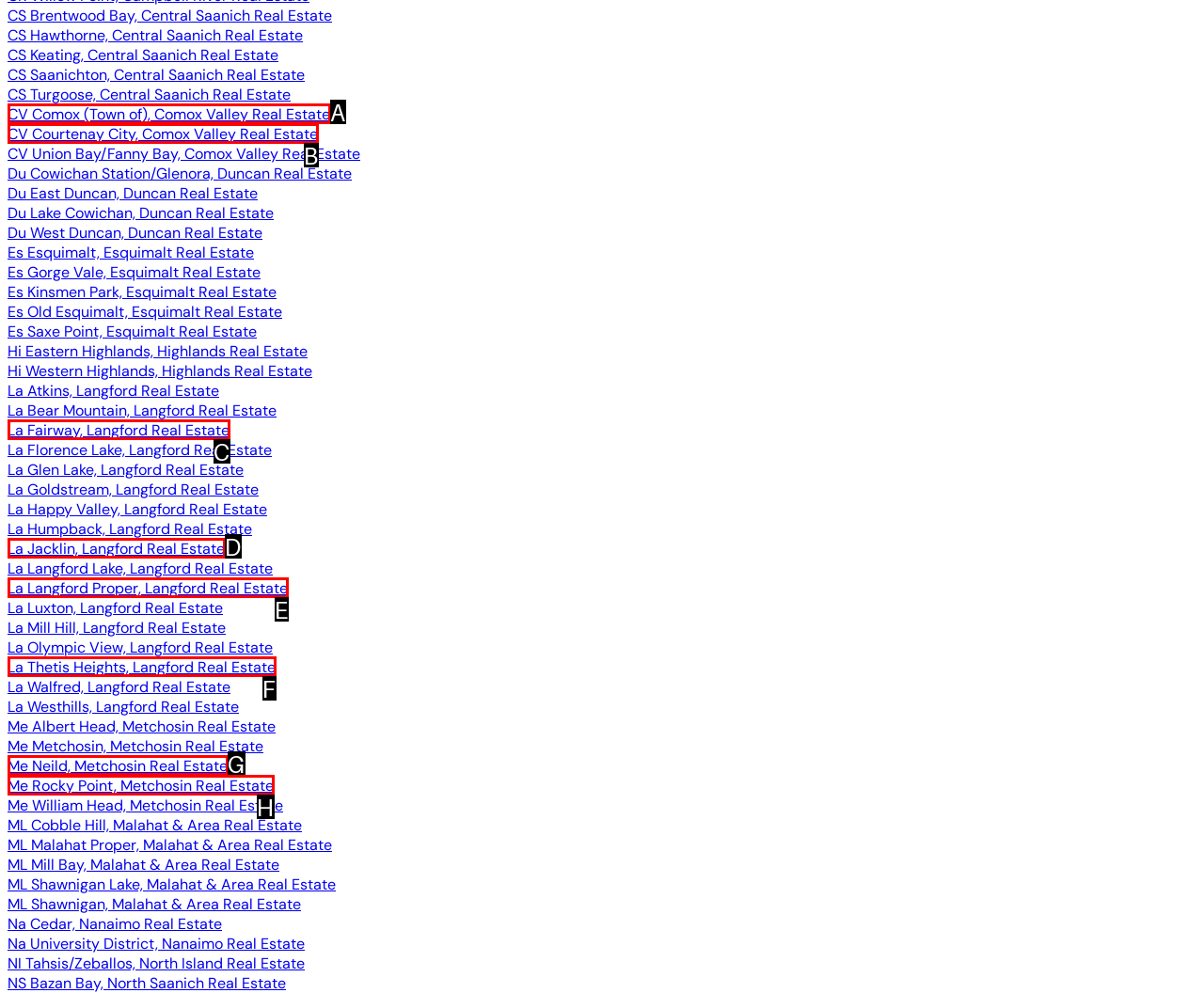Identify the HTML element that matches the description: La Jacklin, Langford Real Estate
Respond with the letter of the correct option.

D